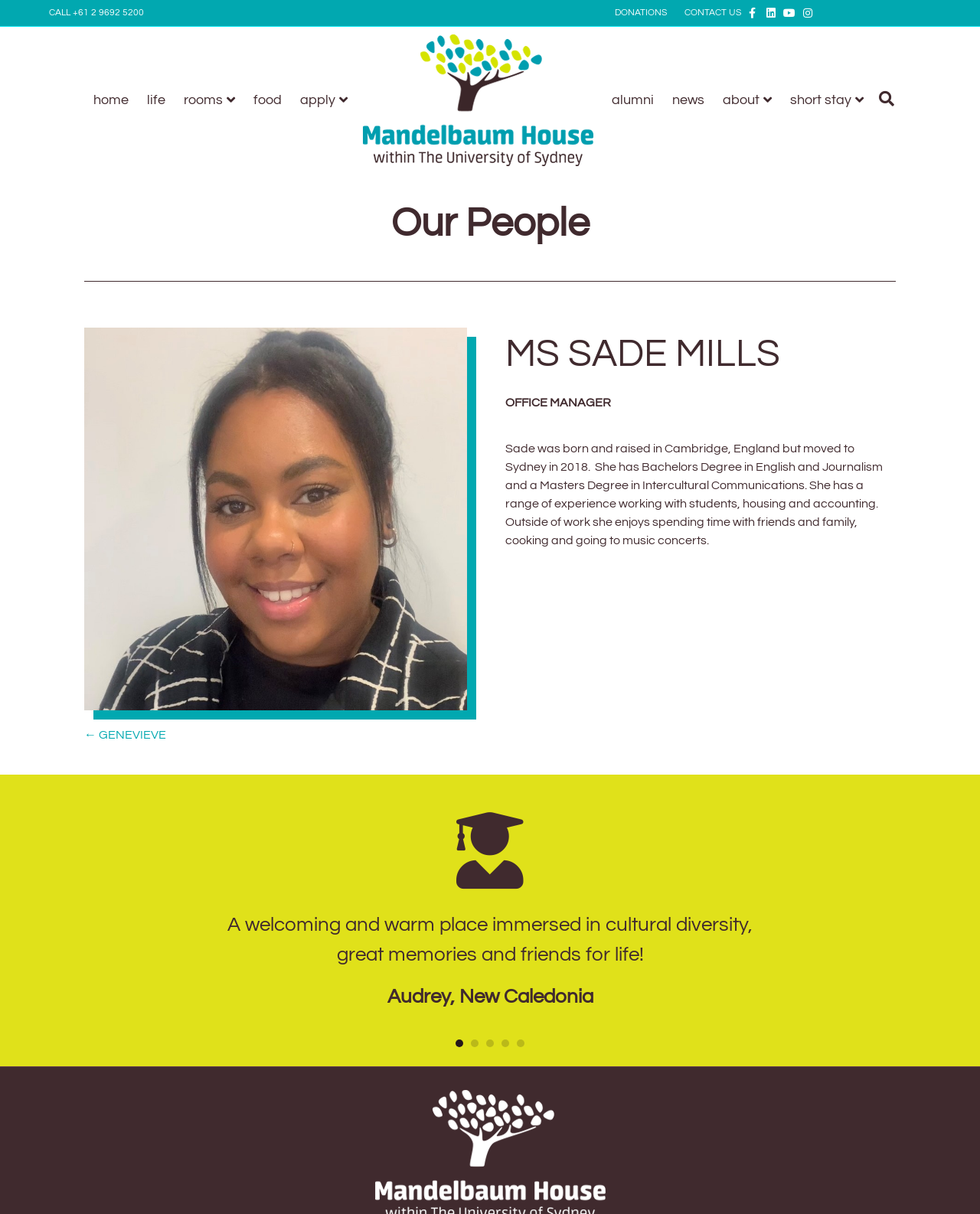Given the element description Life, identify the bounding box coordinates for the UI element on the webpage screenshot. The format should be (top-left x, top-left y, bottom-right x, bottom-right y), with values between 0 and 1.

[0.142, 0.065, 0.177, 0.099]